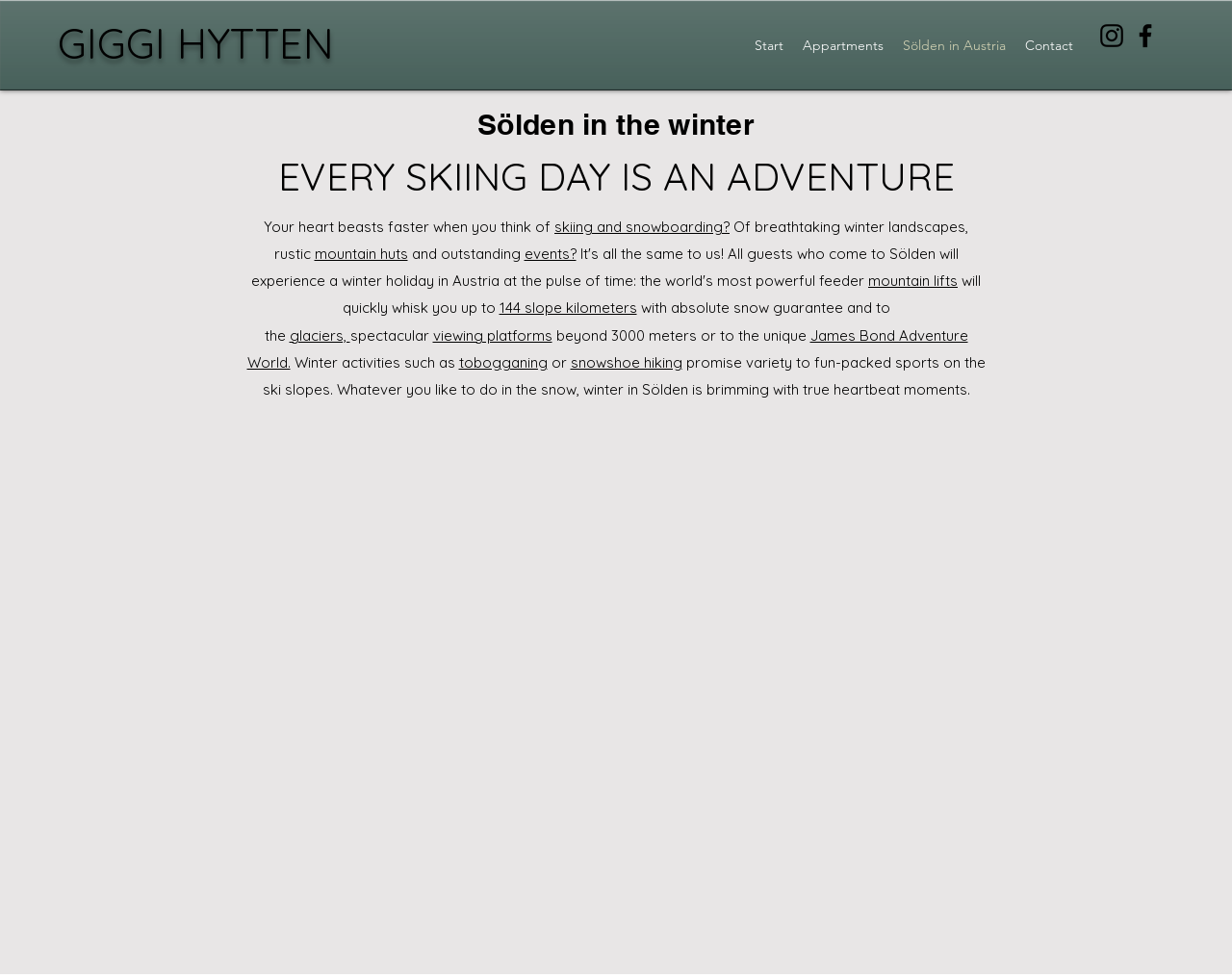How many social media platforms are linked on this webpage?
Look at the image and respond to the question as thoroughly as possible.

The webpage has links to two social media platforms, Instagram and Facebook, which are represented by their respective icons.